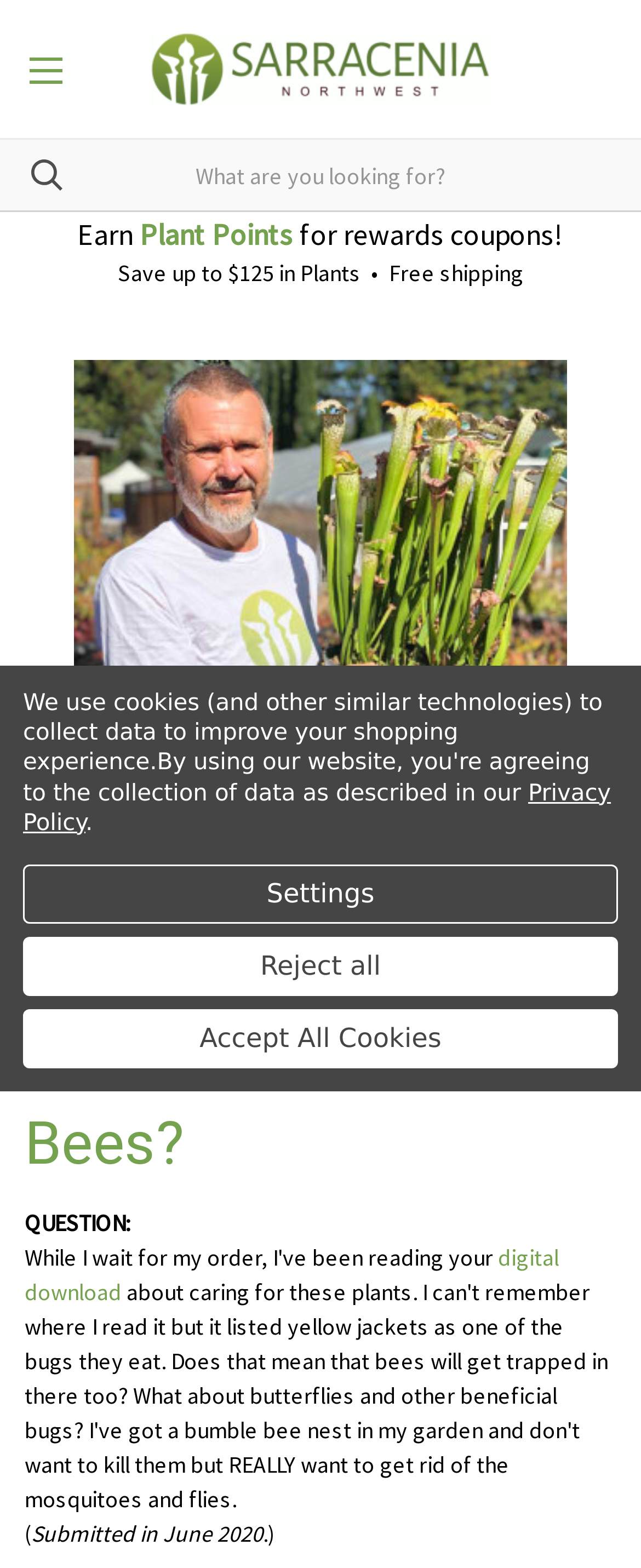Please find the bounding box coordinates of the element that needs to be clicked to perform the following instruction: "Search for something". The bounding box coordinates should be four float numbers between 0 and 1, represented as [left, top, right, bottom].

[0.0, 0.088, 1.0, 0.135]